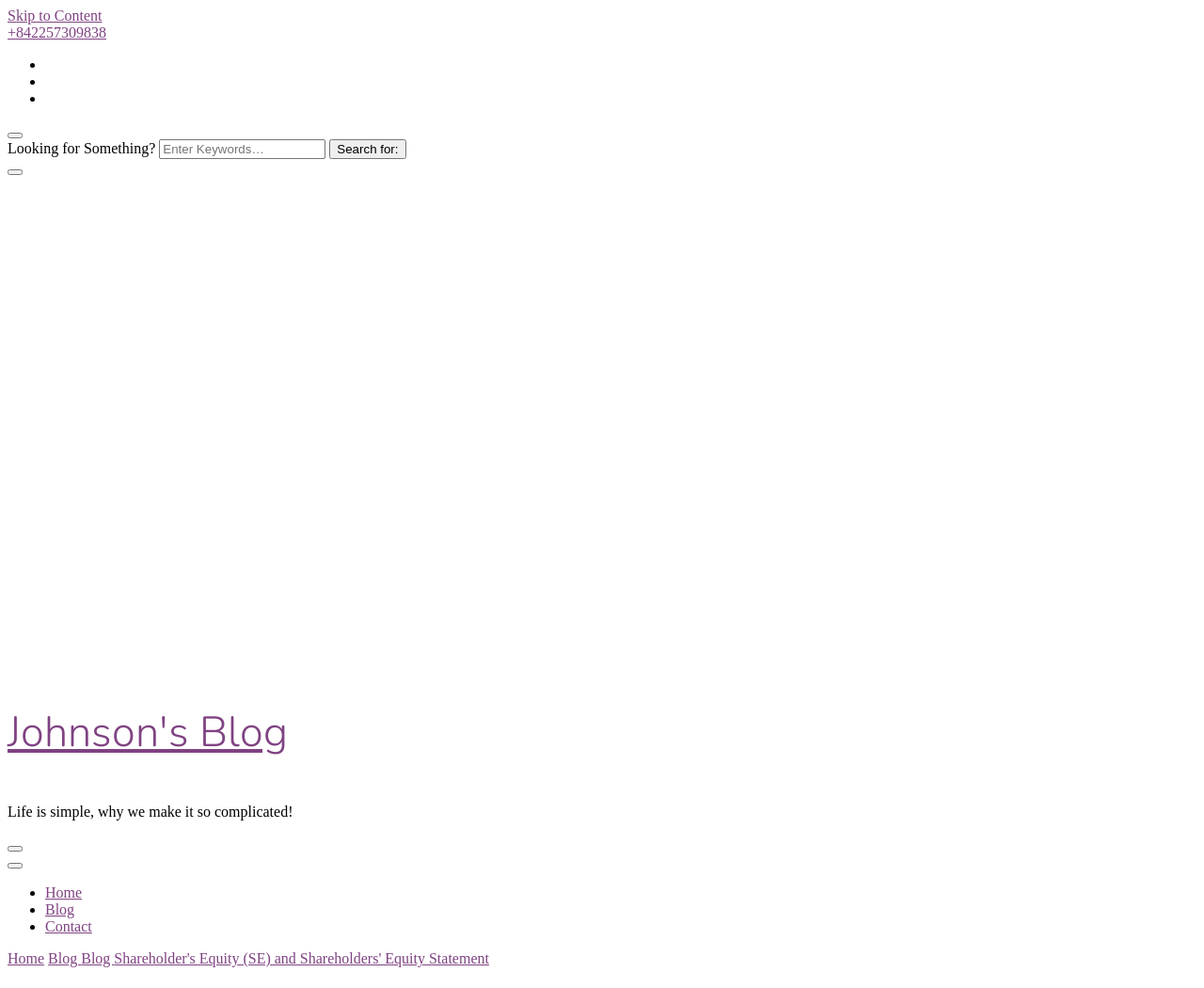Please specify the bounding box coordinates of the clickable region to carry out the following instruction: "skip to content". The coordinates should be four float numbers between 0 and 1, in the format [left, top, right, bottom].

[0.006, 0.008, 0.085, 0.024]